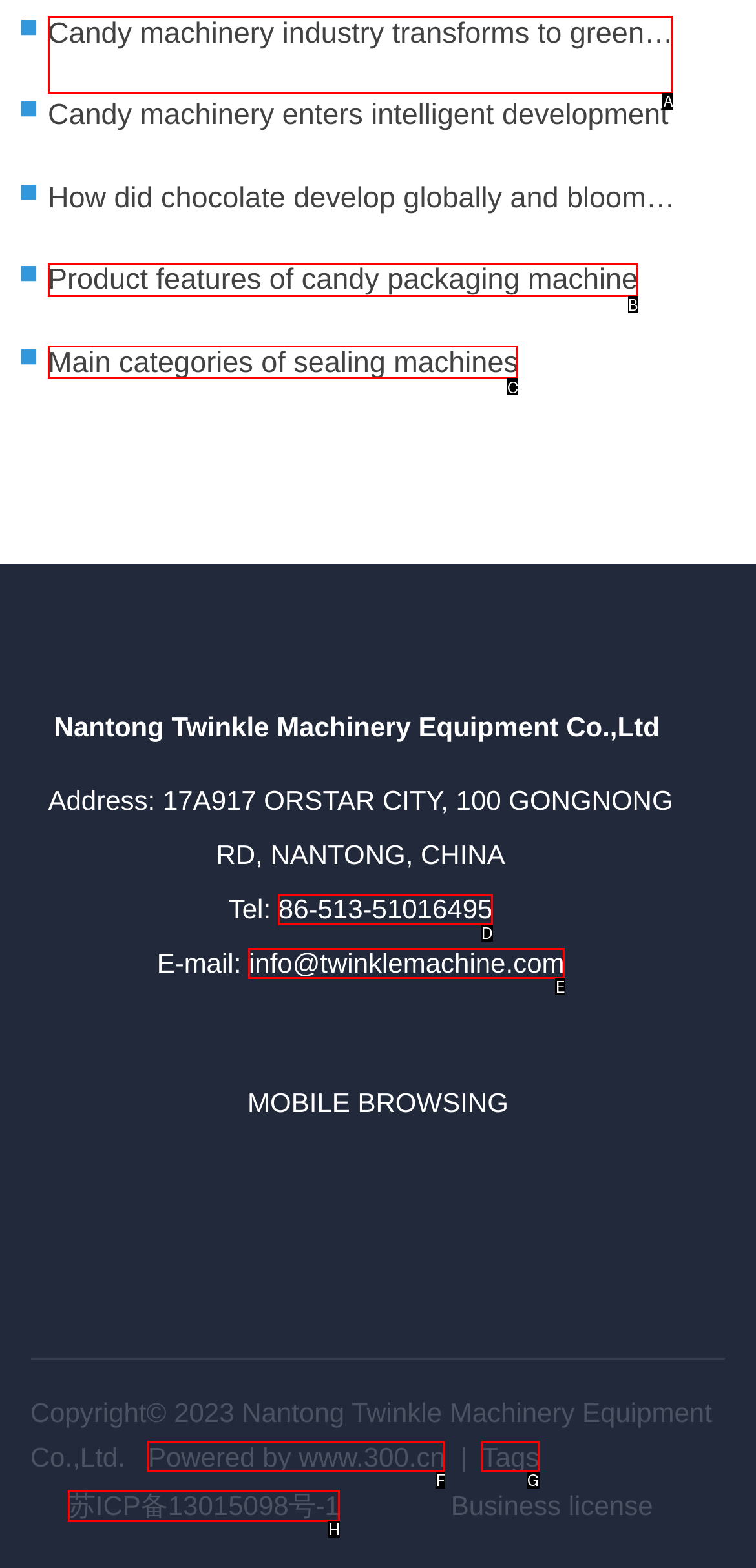Which choice should you pick to execute the task: Visit the company's email
Respond with the letter associated with the correct option only.

E